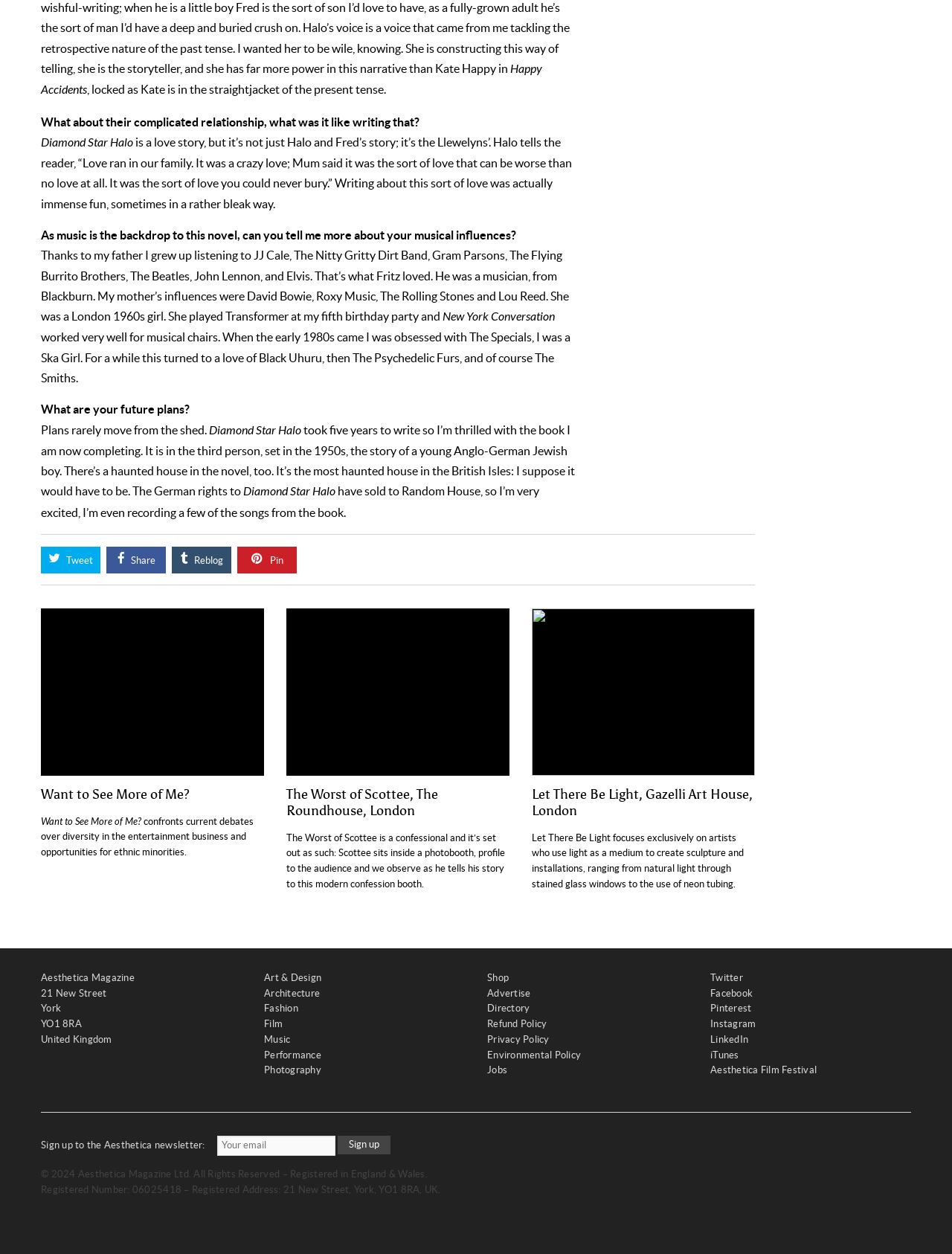Answer the question in one word or a short phrase:
What is the author's musical influence?

JJ Cale, The Nitty Gritty Dirt Band, Gram Parsons